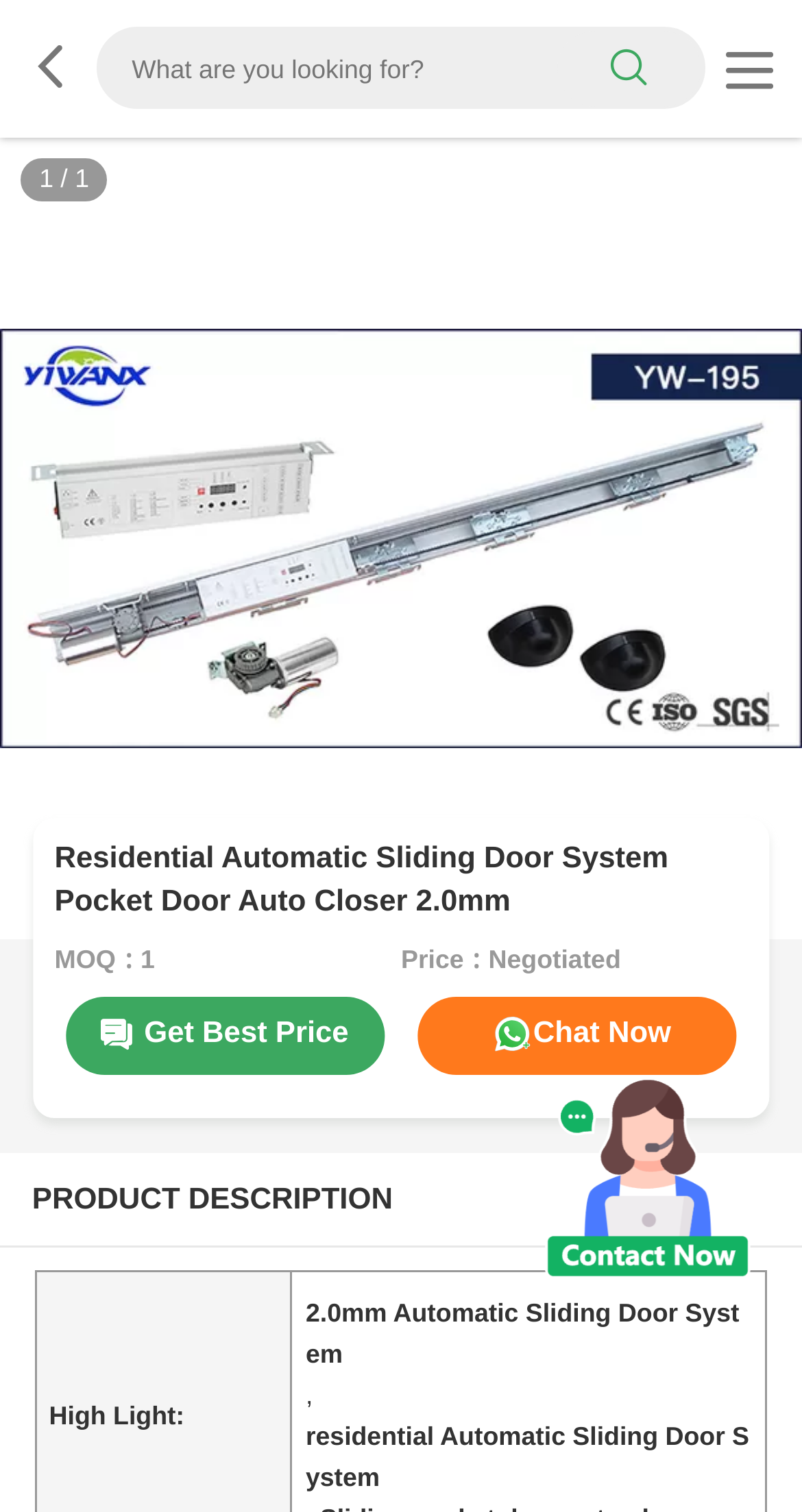Offer a comprehensive description of the webpage’s content and structure.

This webpage is about a product called "Residential Automatic Sliding Door System Pocket Door Auto Closer 2.0mm" from China. At the top, there is a layout table with a search box and a search button on the right side, accompanied by a link with a icon on the left side. Below the search box, there is a large image of the product, taking up almost the entire width of the page.

On the left side of the image, there is a heading with the product name, followed by two lines of text indicating the minimum order quantity (MOQ) and price. On the right side of the image, there are two links, one to get the best price and another to chat now.

Below the image, there is a section with a heading "PRODUCT DESCRIPTION" in a smaller font size. This section contains two headings, one for "2.0mm Automatic Sliding Door System" and another for "residential Automatic Sliding Door System".

At the top-right corner of the page, there is a link with no text. At the bottom-left corner, there are two small images with a "video-logo" description.